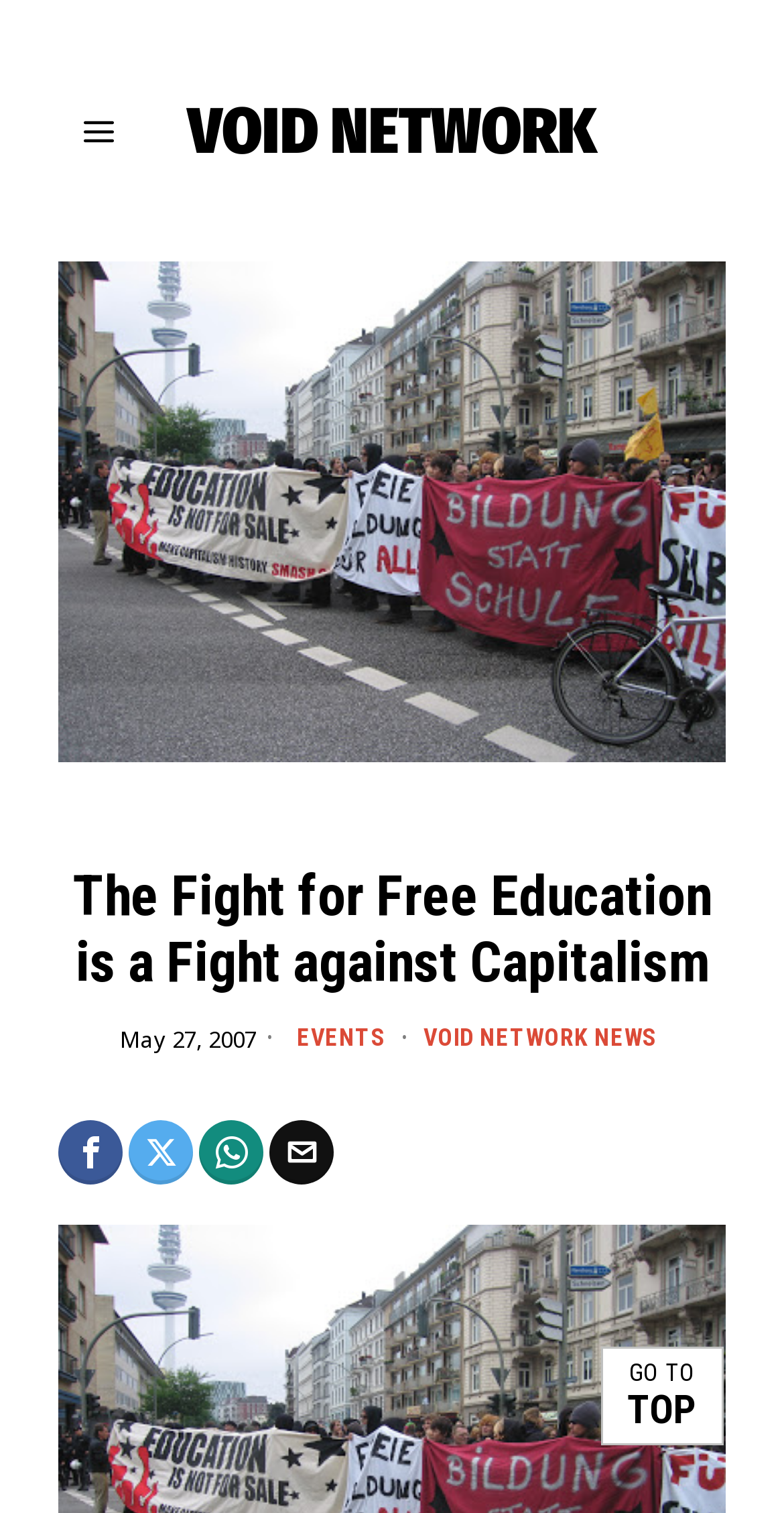Answer the question below in one word or phrase:
What is the date of the article?

May 27, 2007